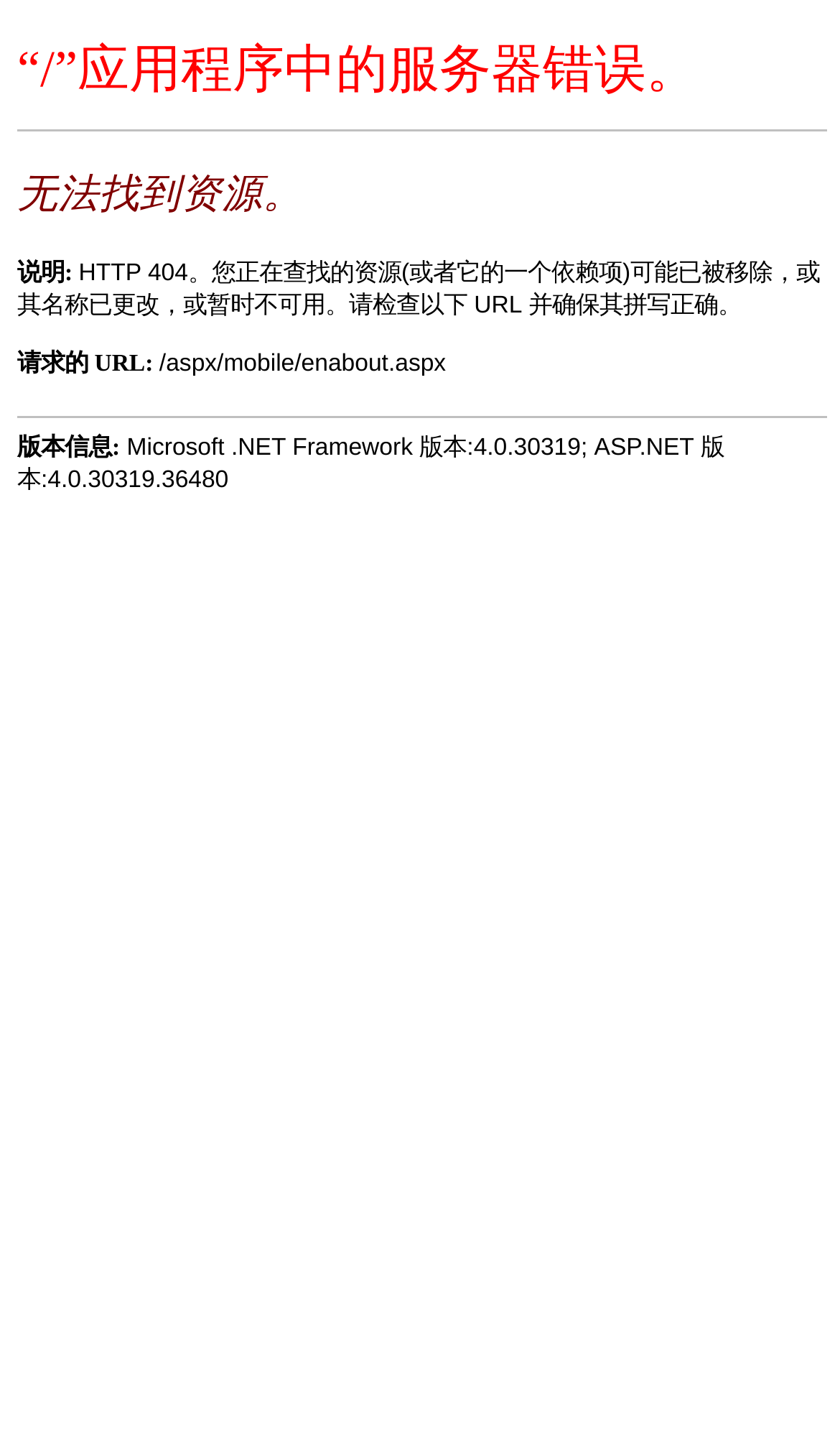What is the status of the requested resource?
Based on the image, answer the question with a single word or brief phrase.

Not found